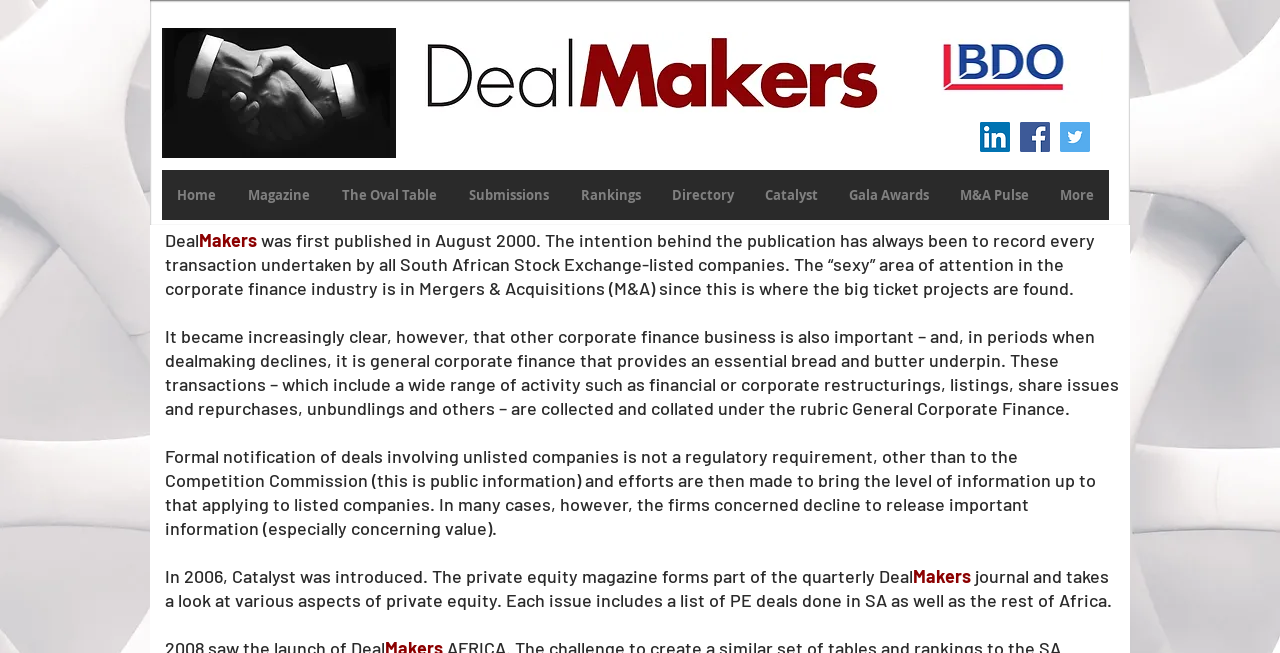How often is the DealMakers journal published?
Based on the visual, give a brief answer using one word or a short phrase.

Quarterly